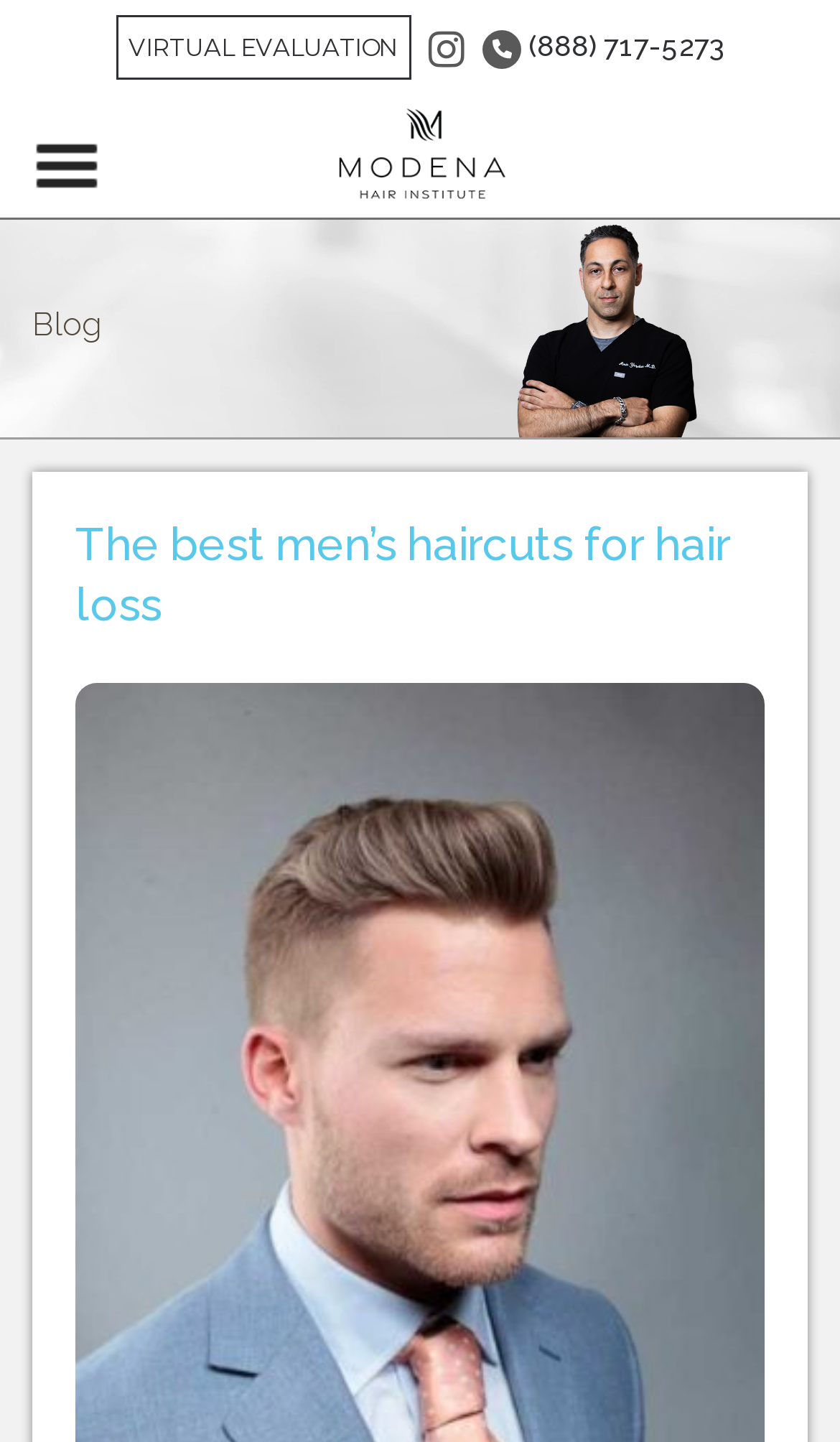What is the position of the logo image?
Answer the question with as much detail as possible.

I looked at the bounding box coordinates of the image element with the description 'Logo' and found that it is located at the top-left of the webpage, with coordinates [0.038, 0.091, 0.121, 0.139].